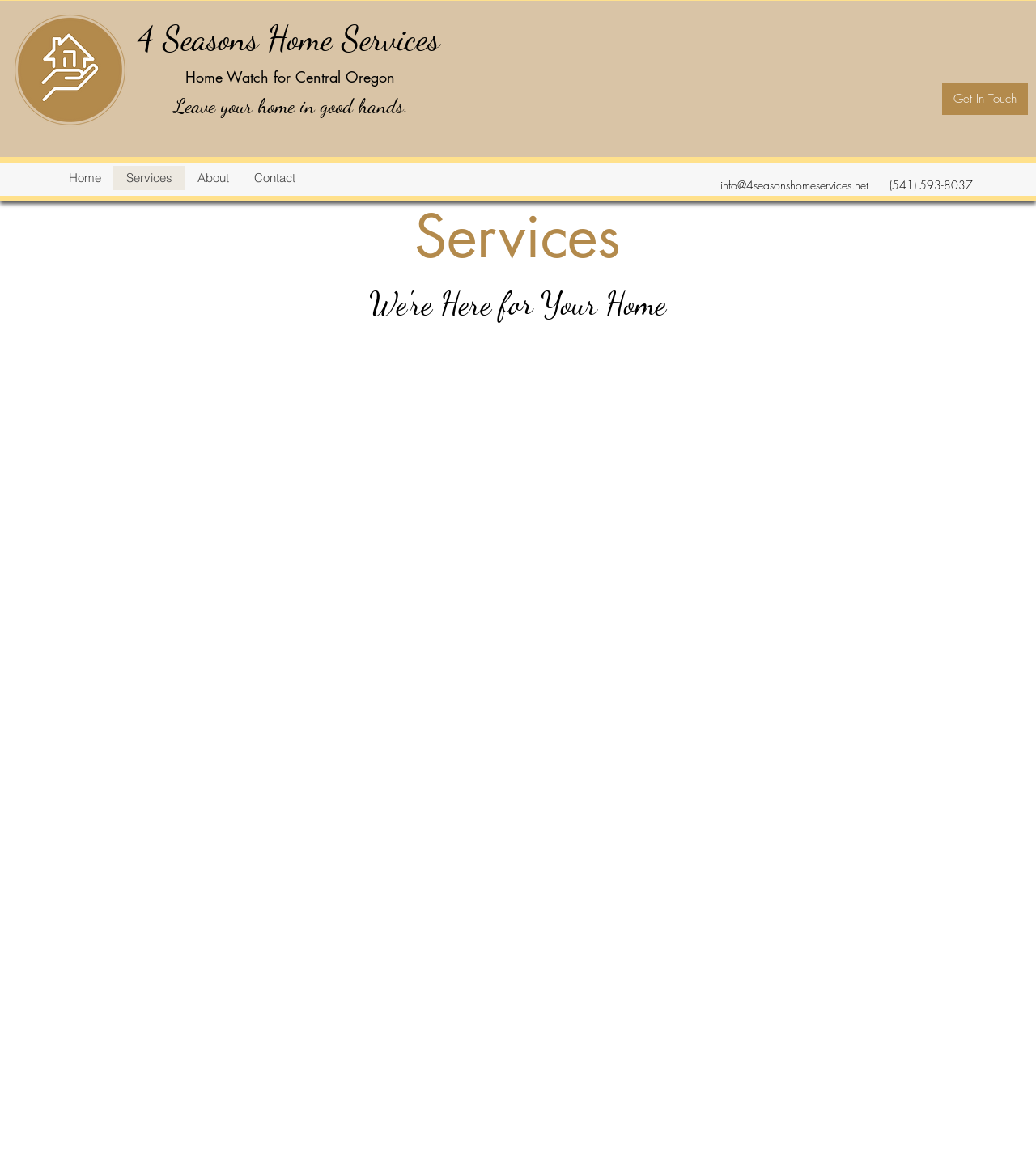Write an elaborate caption that captures the essence of the webpage.

The webpage is about 4 Seasons Home Watch, a service provider for absentee homeowners with properties in Central Oregon. At the top left corner, there is a color logo of the company, accompanied by a link to the company's name, "4 Seasons Home Services". Below the logo, there is a heading that reads "Home Watch for Central Oregon" and a subheading that says "Leave your home in good hands."

To the right of the logo, there is a navigation menu with four links: "Home", "Services", "About", and "Contact". The "Services" link is currently focused.

In the middle of the page, there is a prominent section with a heading that reads "Services". Below this heading, there is no content, but it is likely that this section will be populated with information about the services offered by 4 Seasons Home Watch.

At the top right corner, there are two links: "Get In Touch" and an email address "info@4seasonshomeservices.net", accompanied by a phone number "(541) 593-8037".